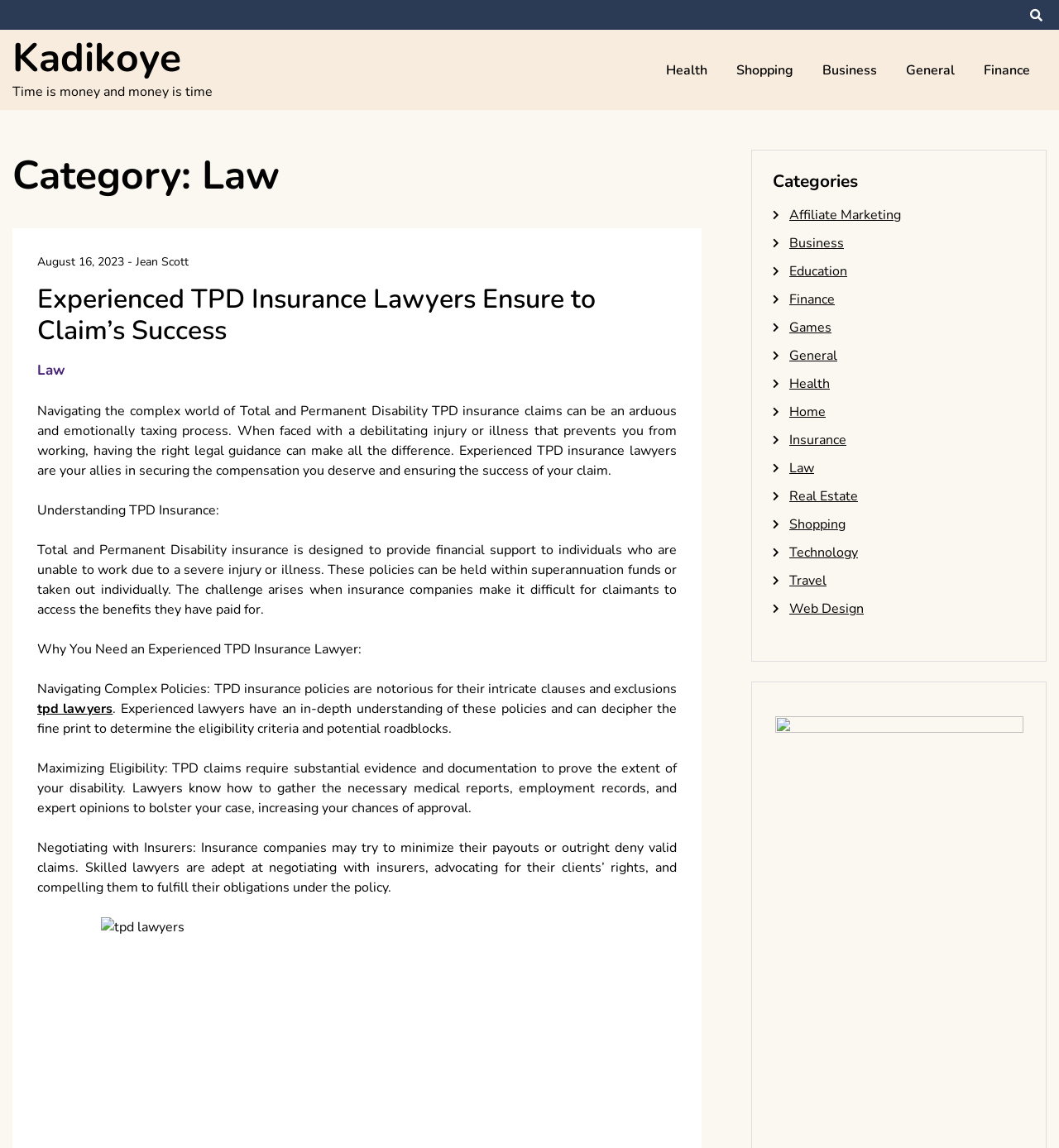Using the description "parent_node: Skip to content", predict the bounding box of the relevant HTML element.

[0.945, 0.872, 0.977, 0.901]